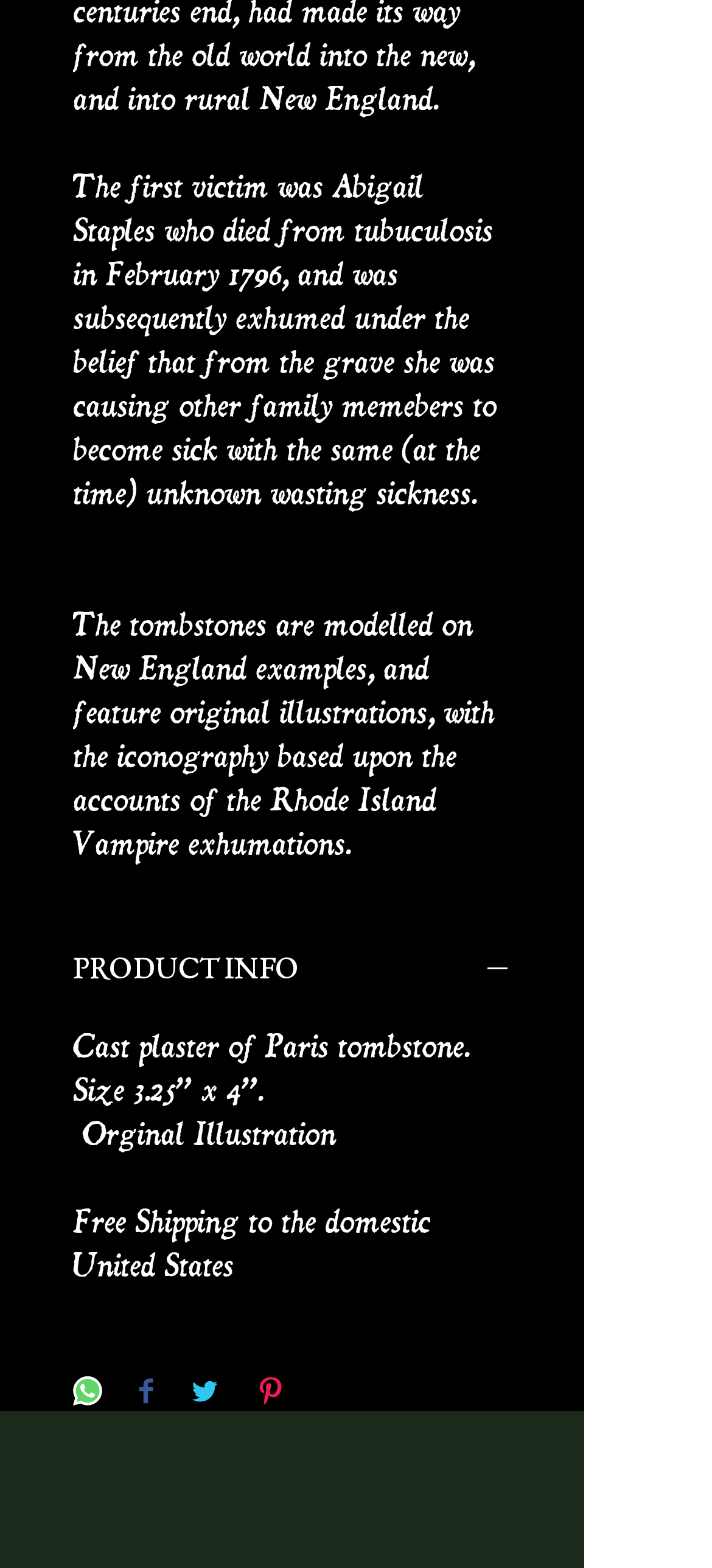What is the material of the tombstone?
Answer the question using a single word or phrase, according to the image.

Cast plaster of Paris